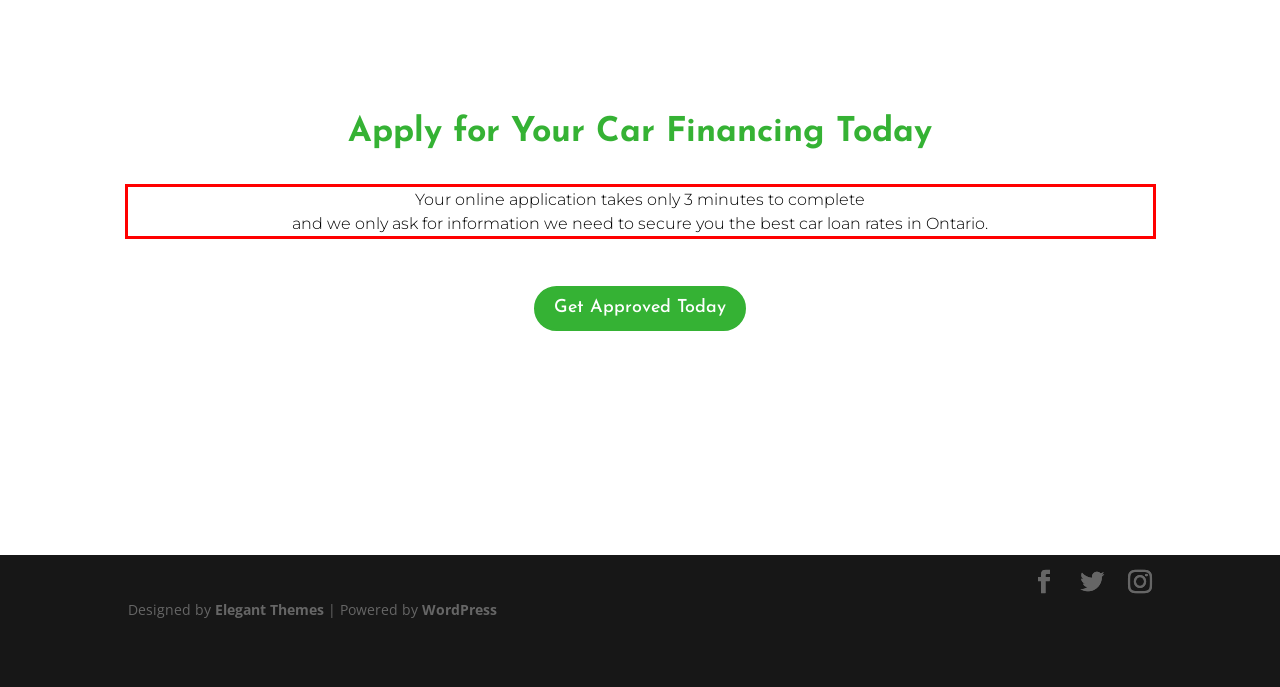You are given a screenshot showing a webpage with a red bounding box. Perform OCR to capture the text within the red bounding box.

Your online application takes only 3 minutes to complete and we only ask for information we need to secure you the best car loan rates in Ontario.